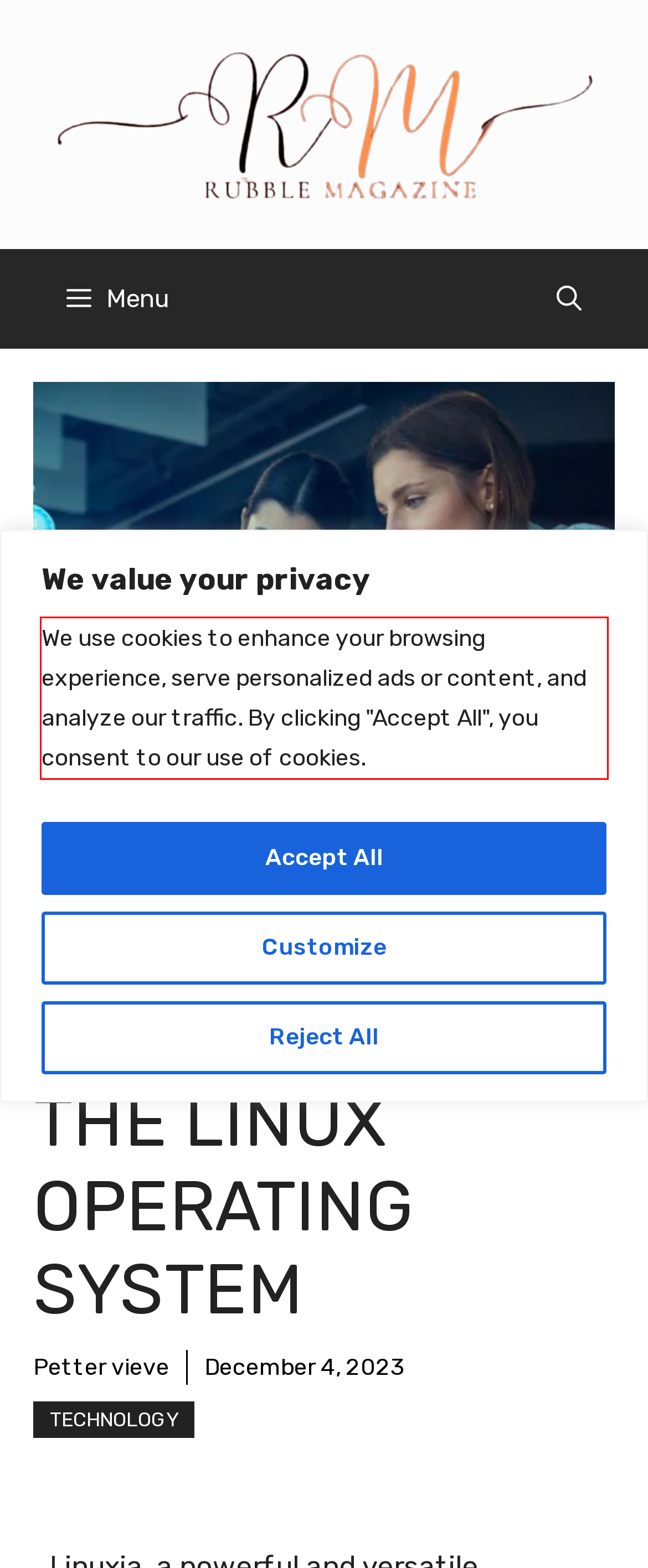Identify the red bounding box in the webpage screenshot and perform OCR to generate the text content enclosed.

We use cookies to enhance your browsing experience, serve personalized ads or content, and analyze our traffic. By clicking "Accept All", you consent to our use of cookies.